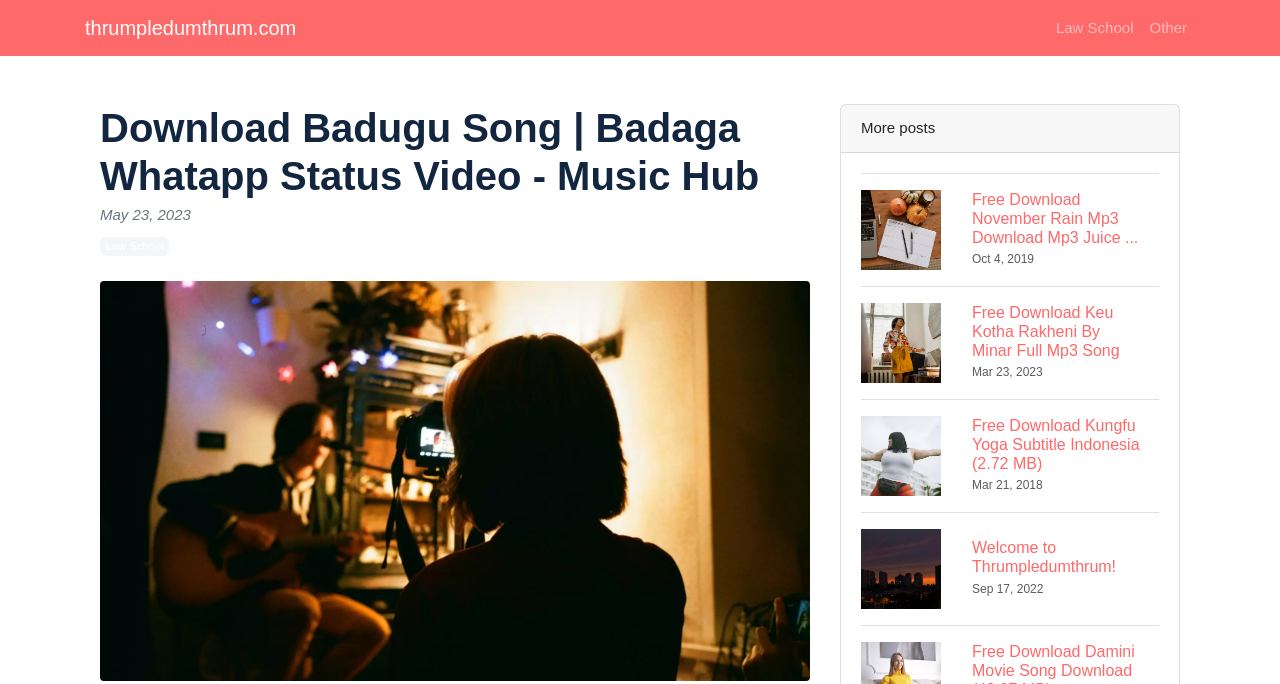Use the information in the screenshot to answer the question comprehensively: What is the name of the website?

I found the website name 'Thrumpledumthrum' mentioned in the link at the top of the page, which is likely the name of the website.